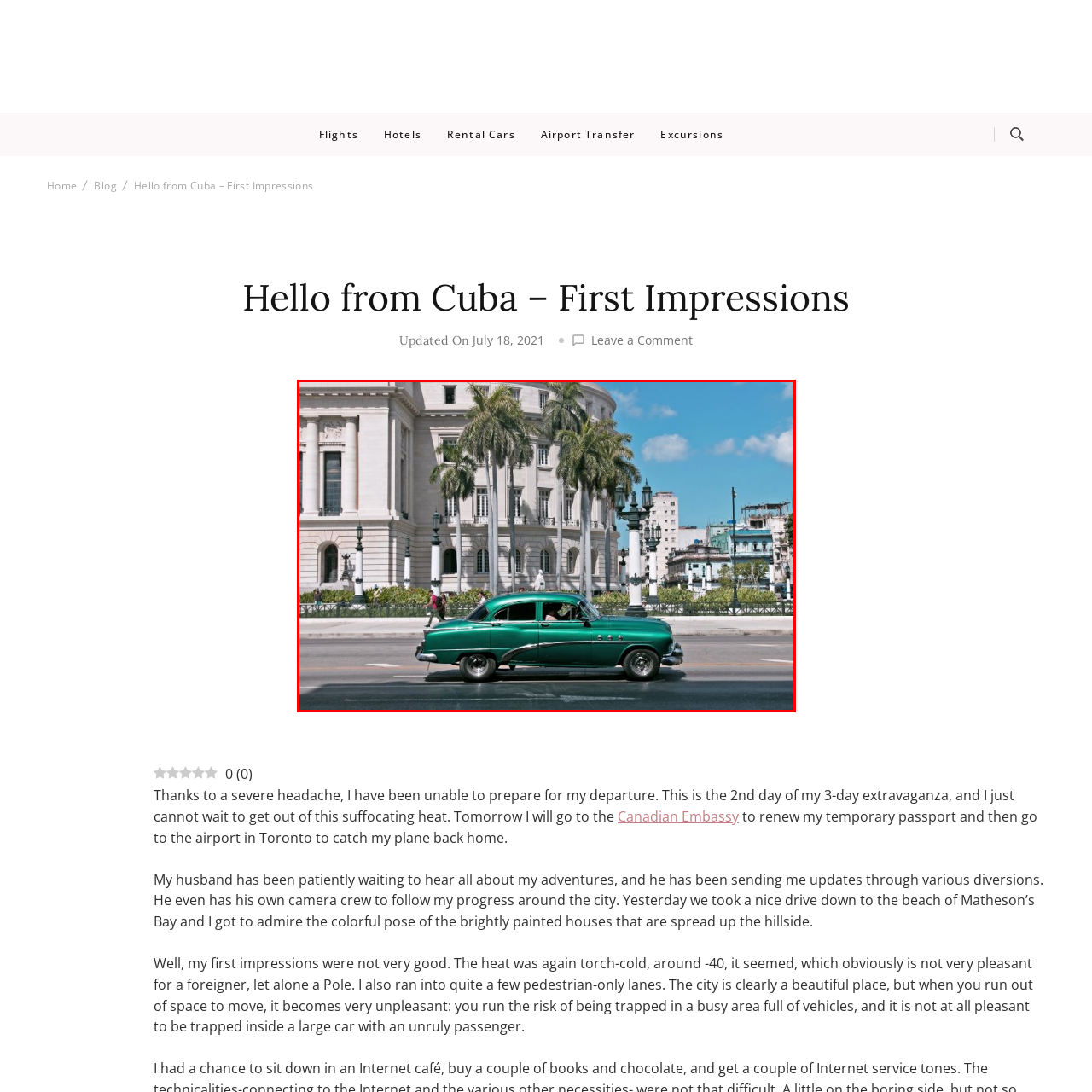Examine the image within the red border and provide a concise answer: What is the atmosphere of the scene?

Cheerful